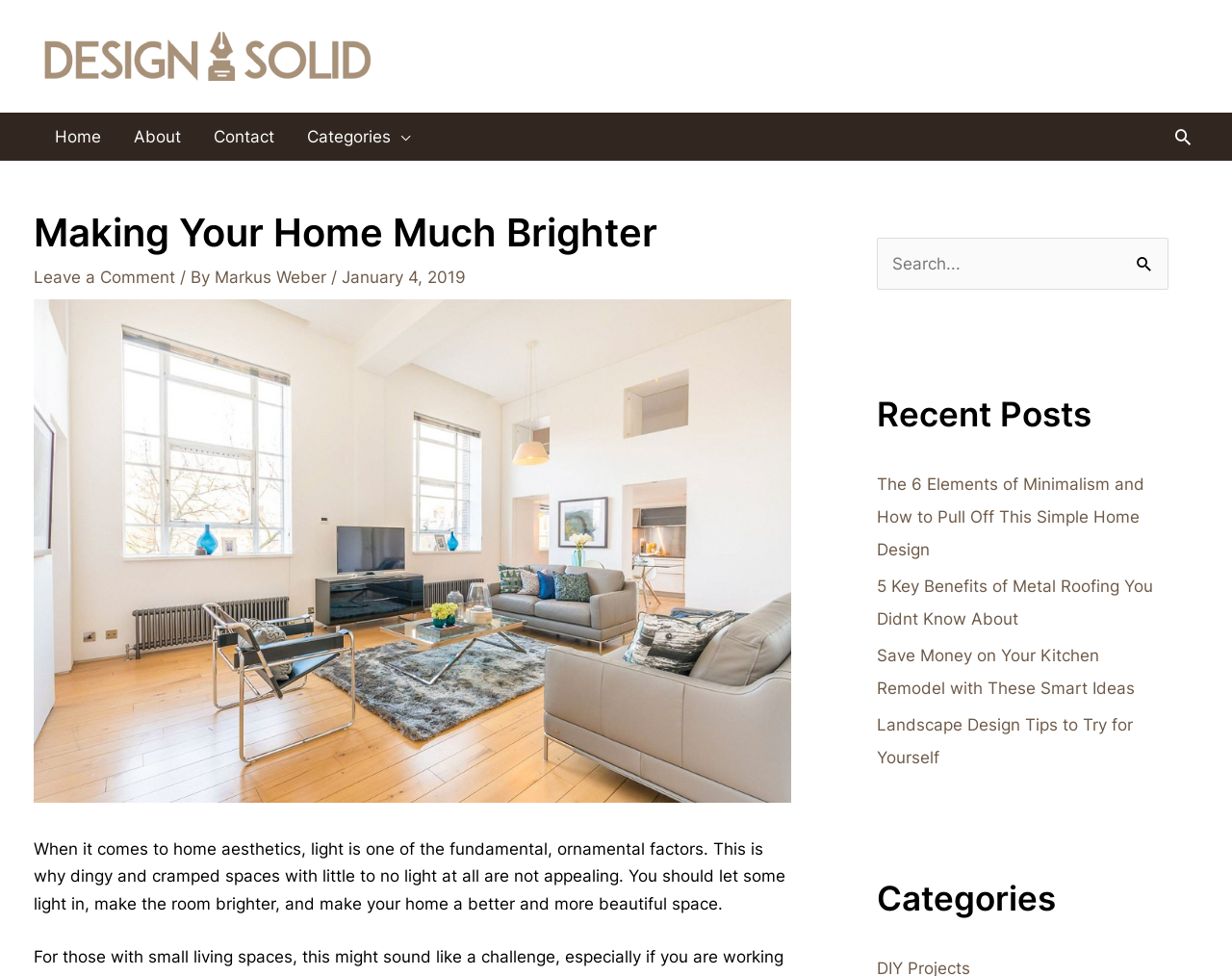Please identify the primary heading of the webpage and give its text content.

Making Your Home Much Brighter